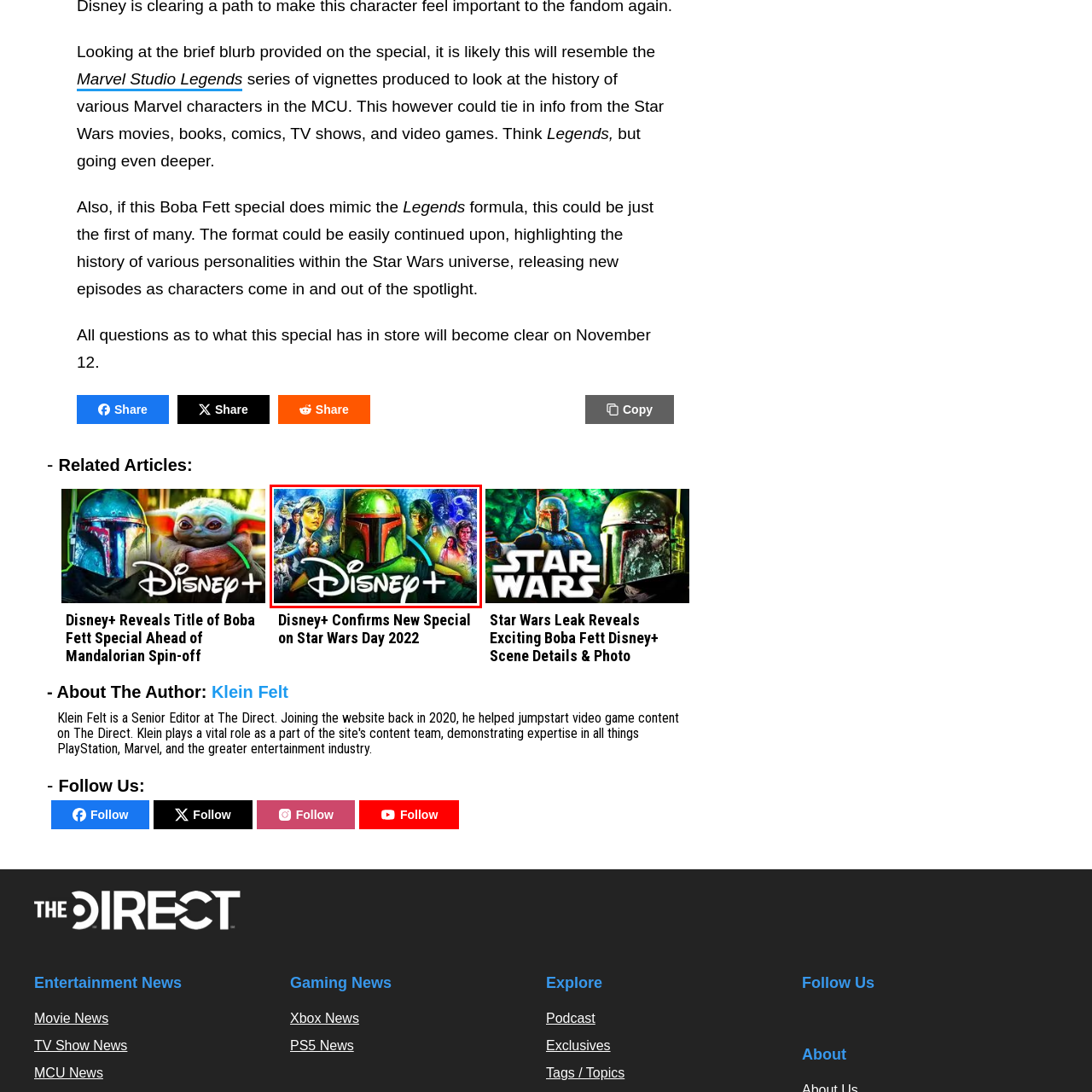What platform is associated with the Star Wars content?
Review the content shown inside the red bounding box in the image and offer a detailed answer to the question, supported by the visual evidence.

The Disney+ logo is prominently positioned at the bottom of the image, indicating that the platform is responsible for bringing the Star Wars narratives to viewers.